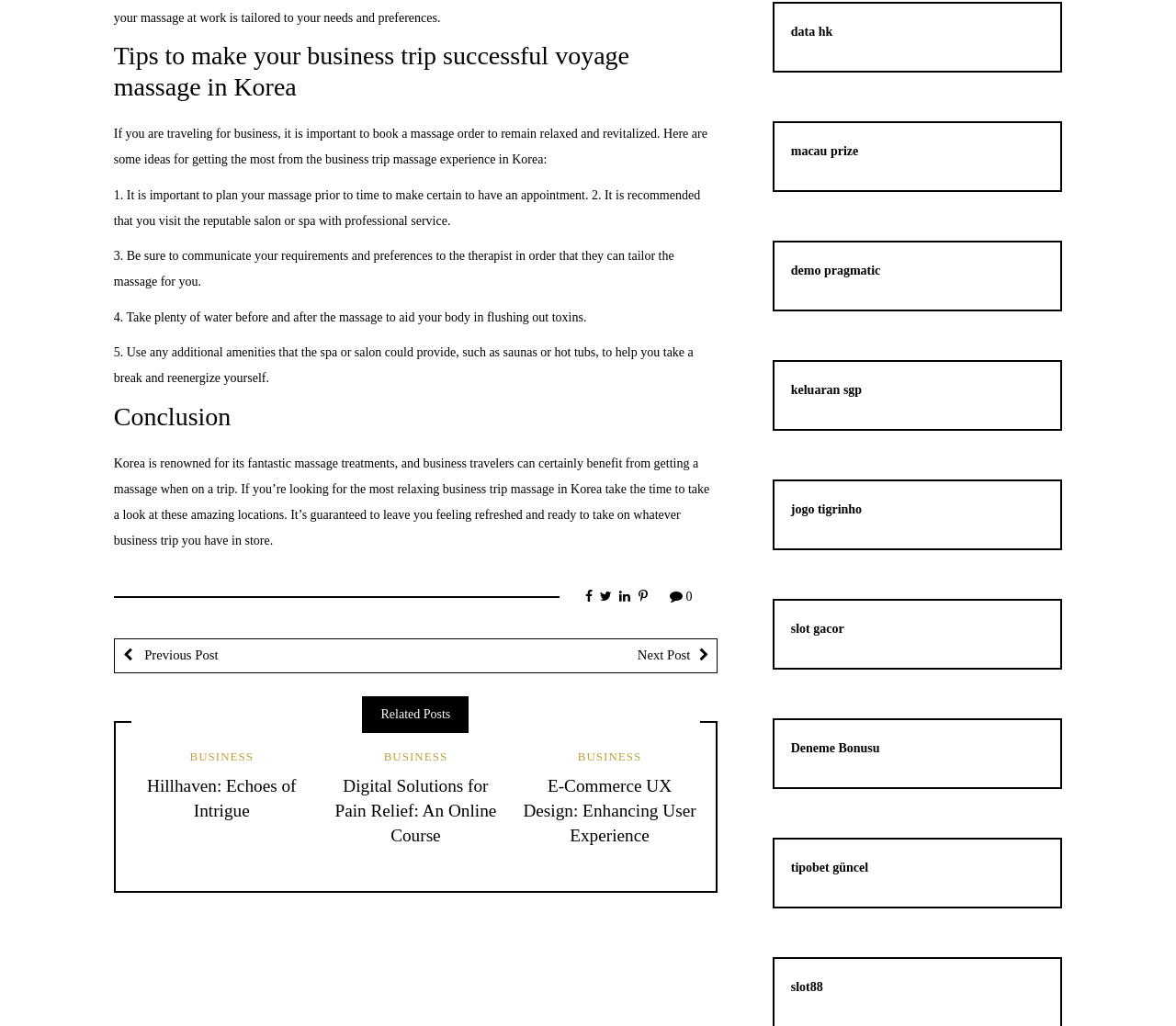Based on the image, give a detailed response to the question: What type of amenities might a spa or salon offer?

The article mentions that some spas or salons may offer additional amenities, such as saunas or hot tubs, to help business travelers relax and reenergize. This is mentioned in the 5th tip for a successful business trip massage.